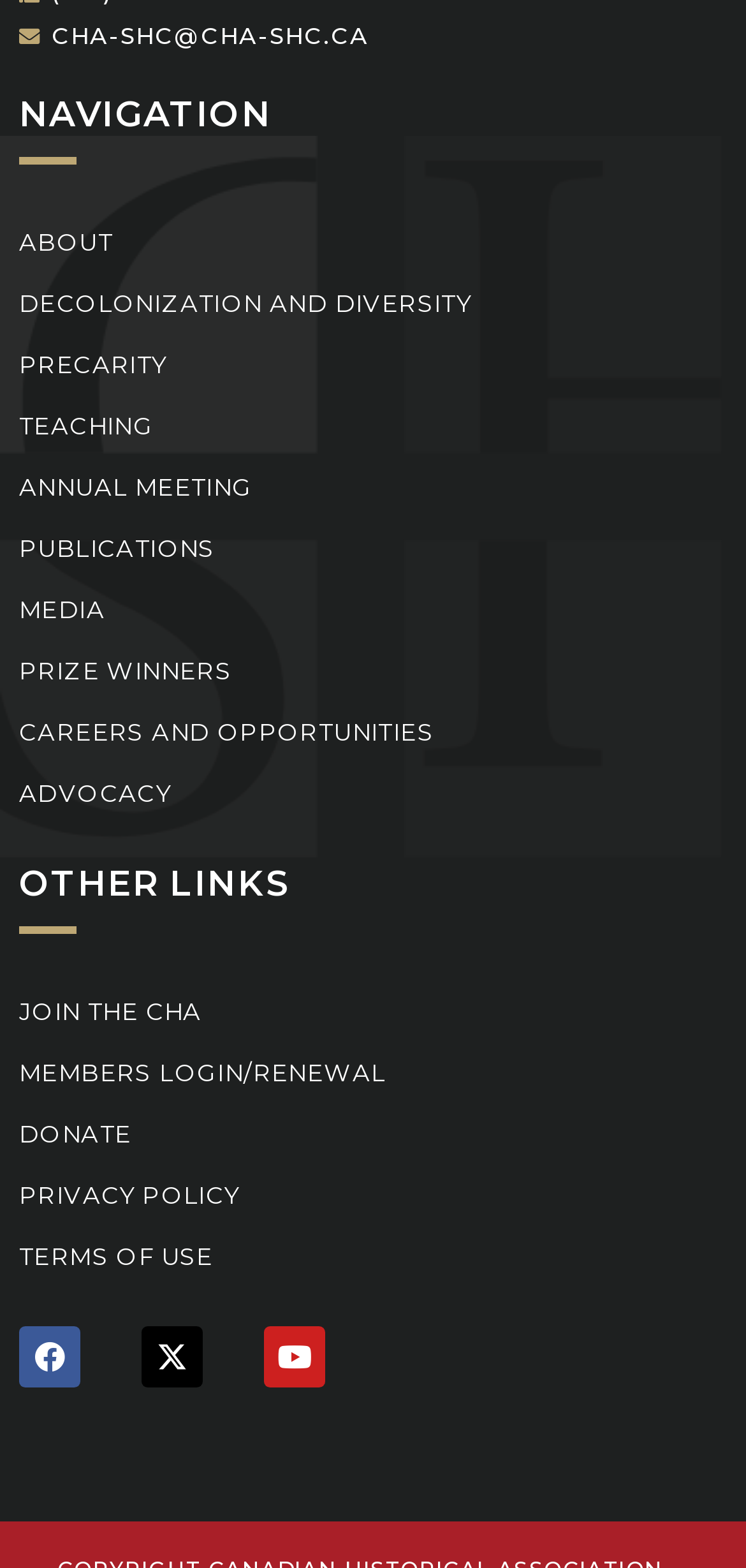How many social media links are present?
Please provide a comprehensive and detailed answer to the question.

I counted the social media links by looking at the links with icons, which are Facebook, Twitter, and Youtube, and found that there are 3 social media links present on the webpage.